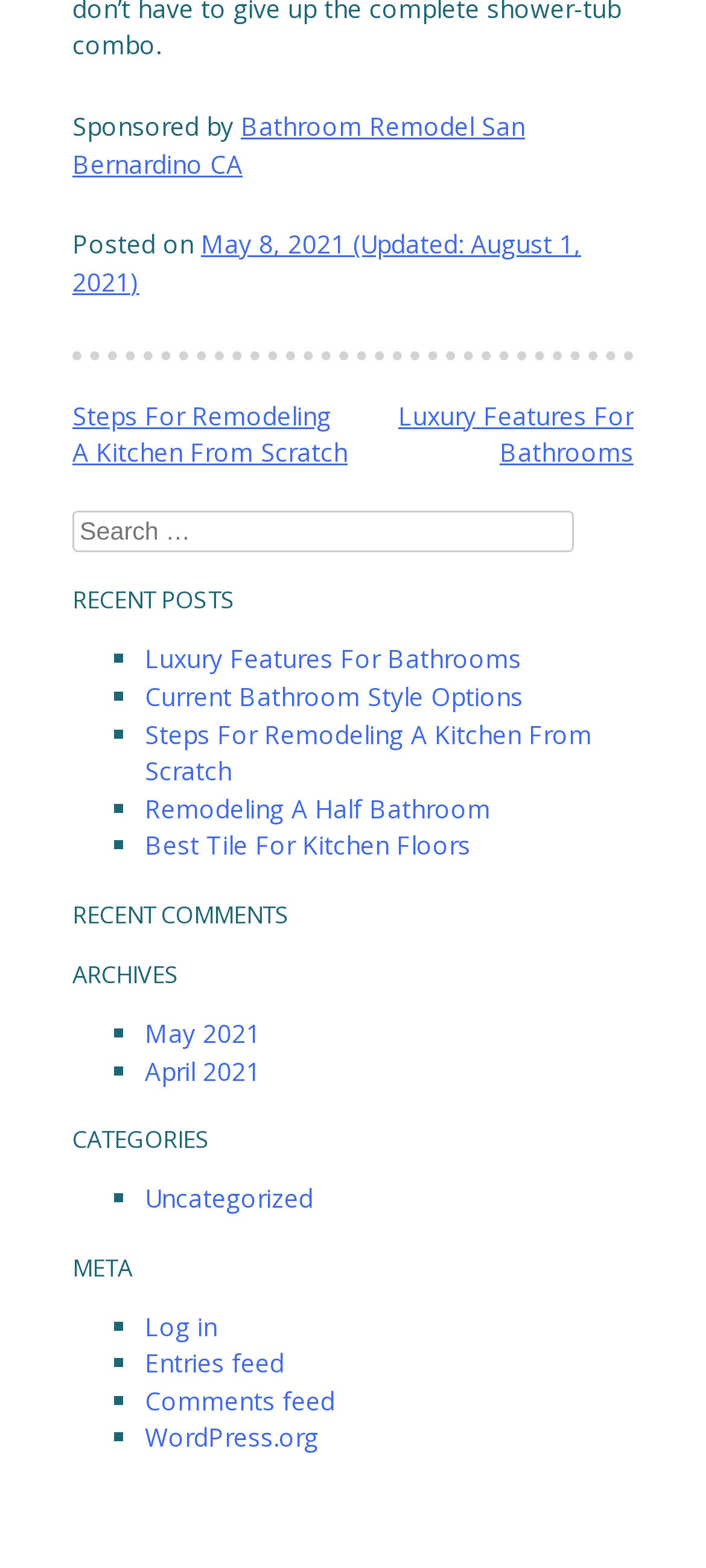Locate the bounding box of the UI element with the following description: "Luxury Features For Bathrooms".

[0.564, 0.254, 0.897, 0.3]